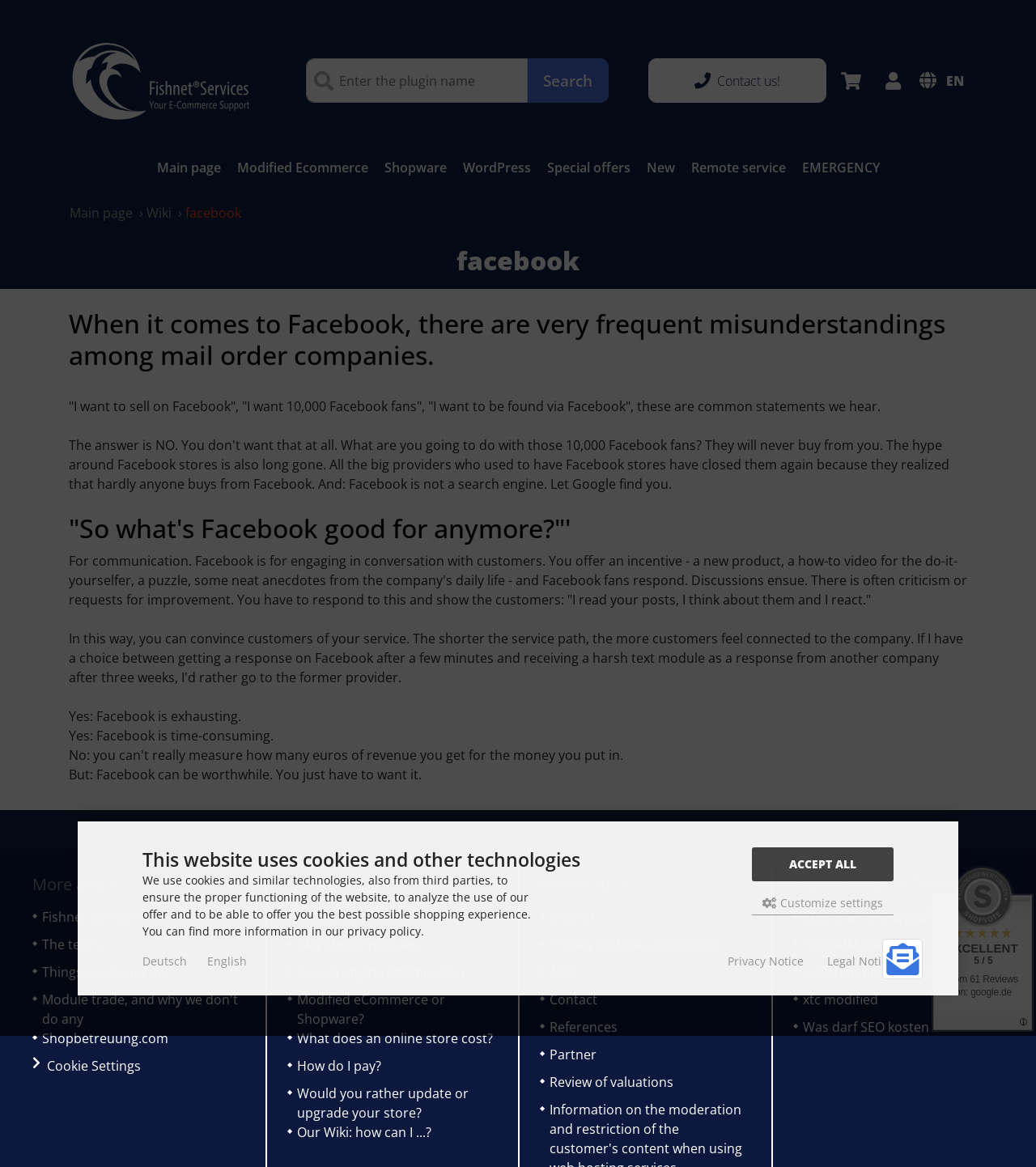Generate a thorough caption detailing the webpage content.

This webpage appears to be a Facebook-related service provider's website, with a focus on offering incentives to potential customers via Facebook. The page is divided into several sections, with a prominent heading "facebook" at the top.

At the top left, there is a search bar with a textbox and a search button. Below it, there are several links, including "Contact us!", "Shopping cart", and "Account". To the right of these links, there is a language selection option with "EN" displayed.

The main content of the page is divided into two columns. The left column contains a series of links, including "Main page", "Modified Ecommerce", "Shopware", and "Special offers". Below these links, there is a section with a heading "facebook" and several paragraphs of text discussing the benefits of using Facebook for communication and customer engagement.

The right column contains more links, including "Wiki", "FAQ general", "FAQ about modules", and "Search engine optimization". There are also several sections with headings "Questions", "Information", and "Popular Search Terms", each containing relevant links.

At the bottom of the page, there is a section with a heading "This website uses cookies and other technologies" and a brief description of the website's cookie policy. Below this, there are two buttons, "ACCEPT ALL" and "Customize settings", allowing users to manage their cookie preferences.

Finally, at the very bottom of the page, there are several links, including "Deutsch", "English", "Privacy Notice", and "Legal Notice", providing access to language options and legal information.